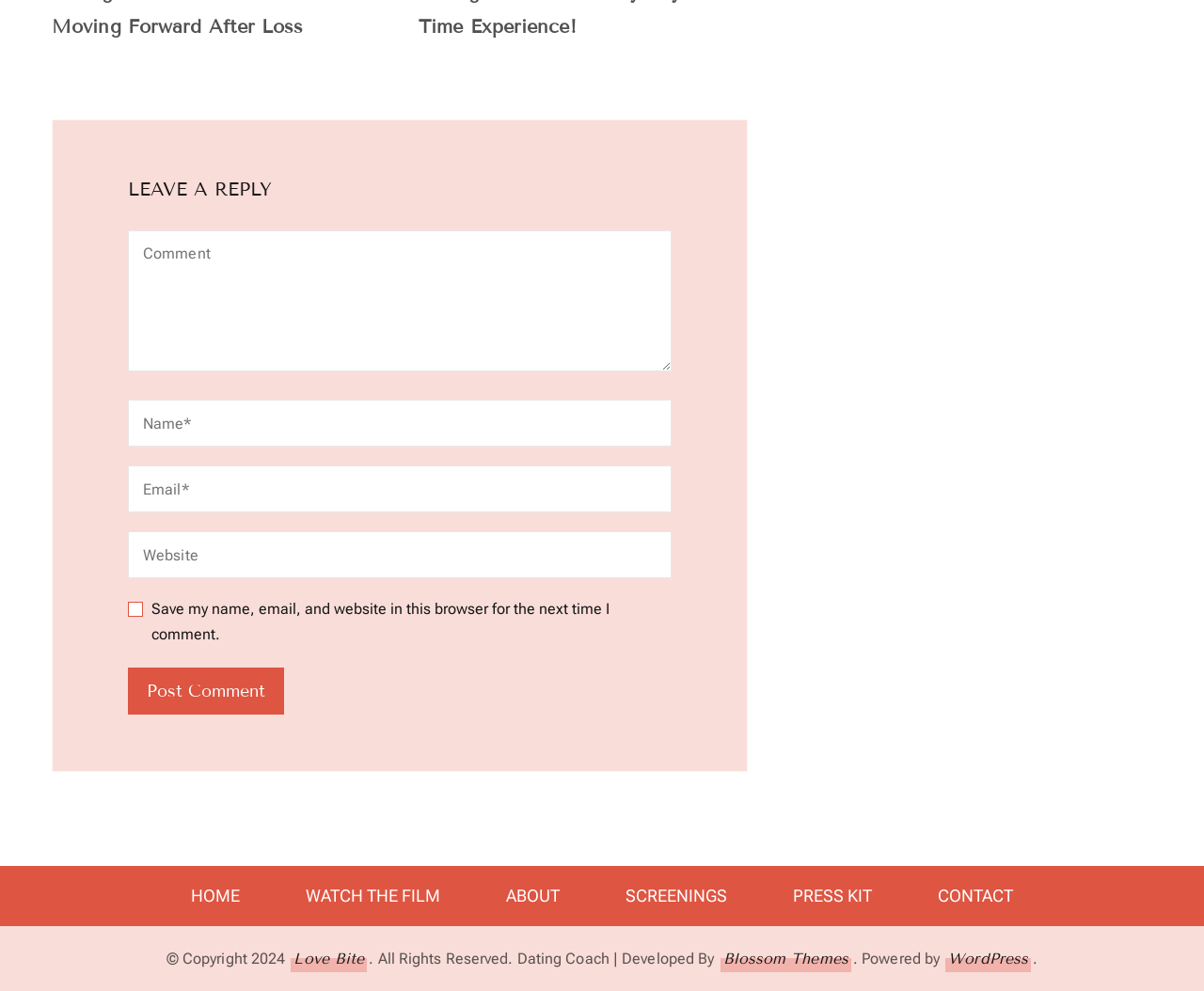Provide the bounding box coordinates of the section that needs to be clicked to accomplish the following instruction: "leave a reply."

[0.106, 0.178, 0.558, 0.204]